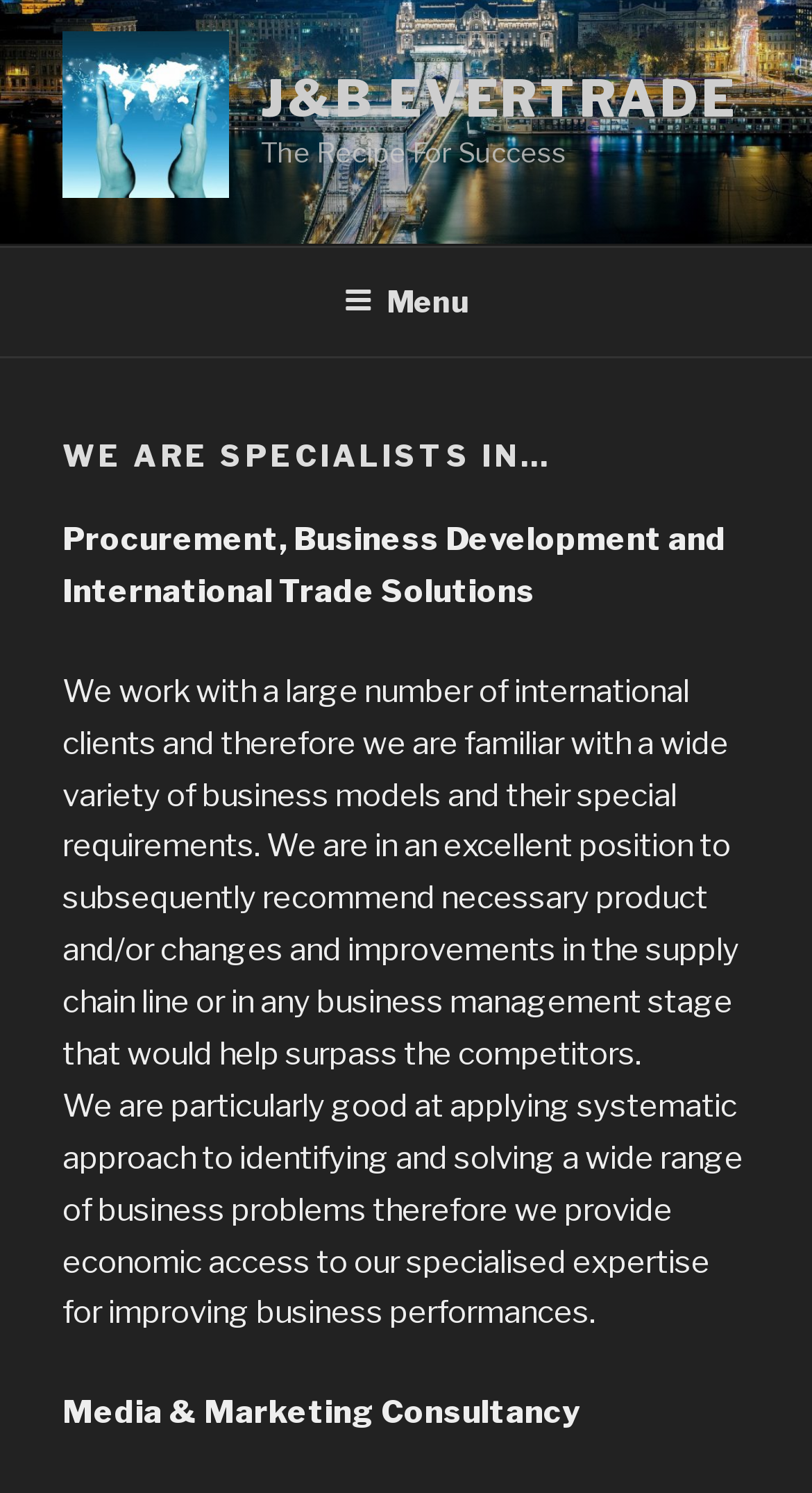Generate a comprehensive description of the contents of the webpage.

The webpage is about J&B Evertrade, a company specializing in procurement, business development, and international trade solutions. At the top-left corner, there is a link to "Skip to content". Next to it, there is a large image of the company's logo, "J&B Evertrade", which spans almost the entire width of the page. Below the logo, there is a link to the company's name, "J&B Evertrade", and a tagline, "The Recipe For Success".

On the top-right side, there is a navigation menu, "Top Menu", which contains a button labeled "Menu". When expanded, the menu displays a header with the company's name, "WE ARE SPECIALISTS IN…", followed by a brief description of their services. The description is divided into three paragraphs, explaining their expertise in working with international clients, identifying and solving business problems, and providing economic access to specialized expertise.

Below the navigation menu, there is a section that appears to be a brief overview of the company's services, including procurement, business development, and international trade solutions. At the very bottom of the page, there is a mention of "Media & Marketing Consultancy".